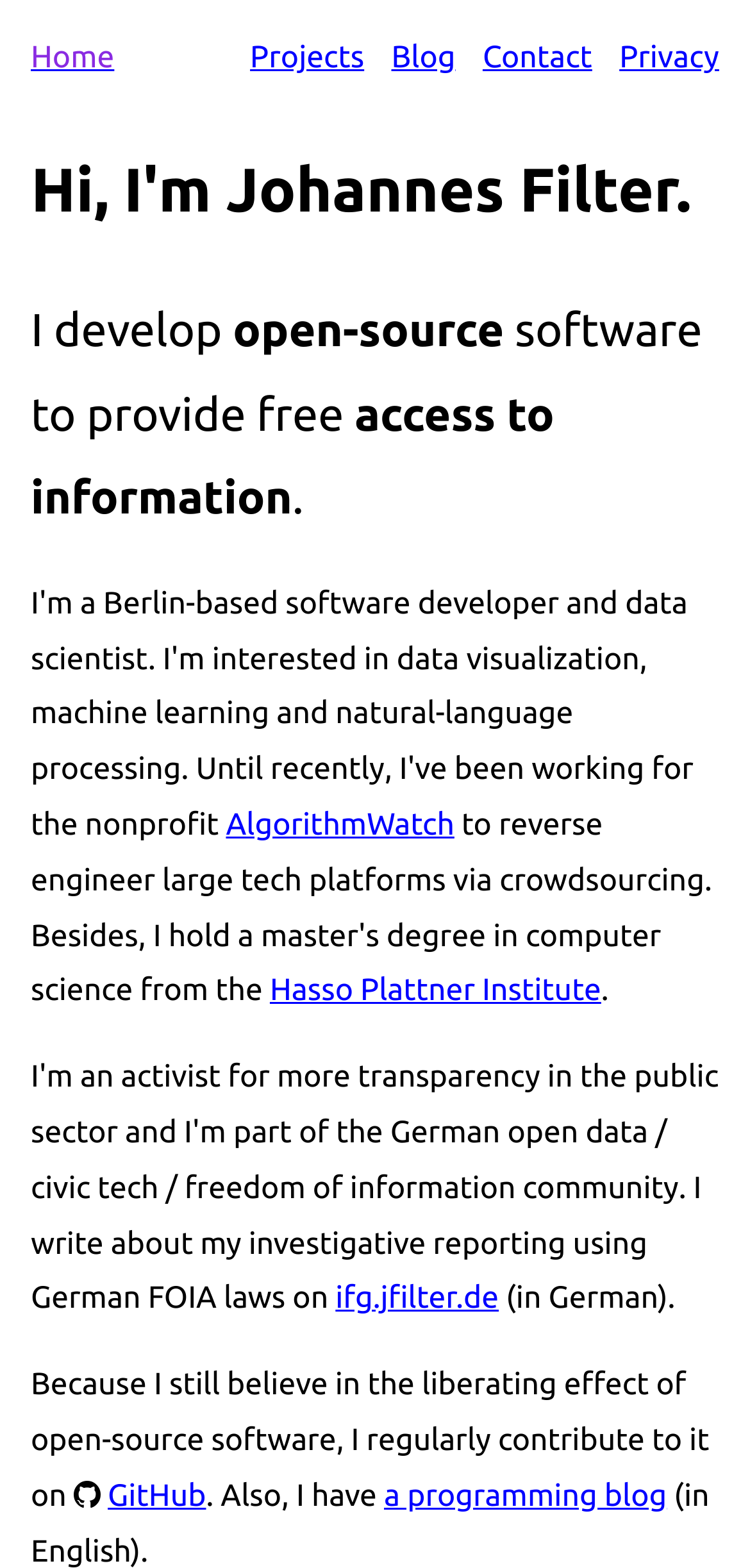Offer a thorough description of the webpage.

The webpage is about Johannes Filter, a Berlin-based software developer and data scientist. At the top, there are five navigation links: "Home", "Projects", "Blog", "Contact", and "Privacy", evenly spaced across the page. 

Below the navigation links, there is a heading that introduces Johannes Filter, followed by another heading that describes his work in developing open-source software to provide free access to information.

On the left side of the page, there is a section that lists Johannes' affiliations, including a link to AlgorithmWatch, where he works to reverse engineer large tech platforms via crowdsourcing, and a link to Hasso Plattner Institute. 

On the right side of the page, there is a link to Johannes' personal website, ifg.jfilter.de, accompanied by a brief description in German. 

At the bottom of the page, there is a paragraph of text that describes Johannes' contributions to open-source software and his programming blog, with links to his GitHub profile and the blog.